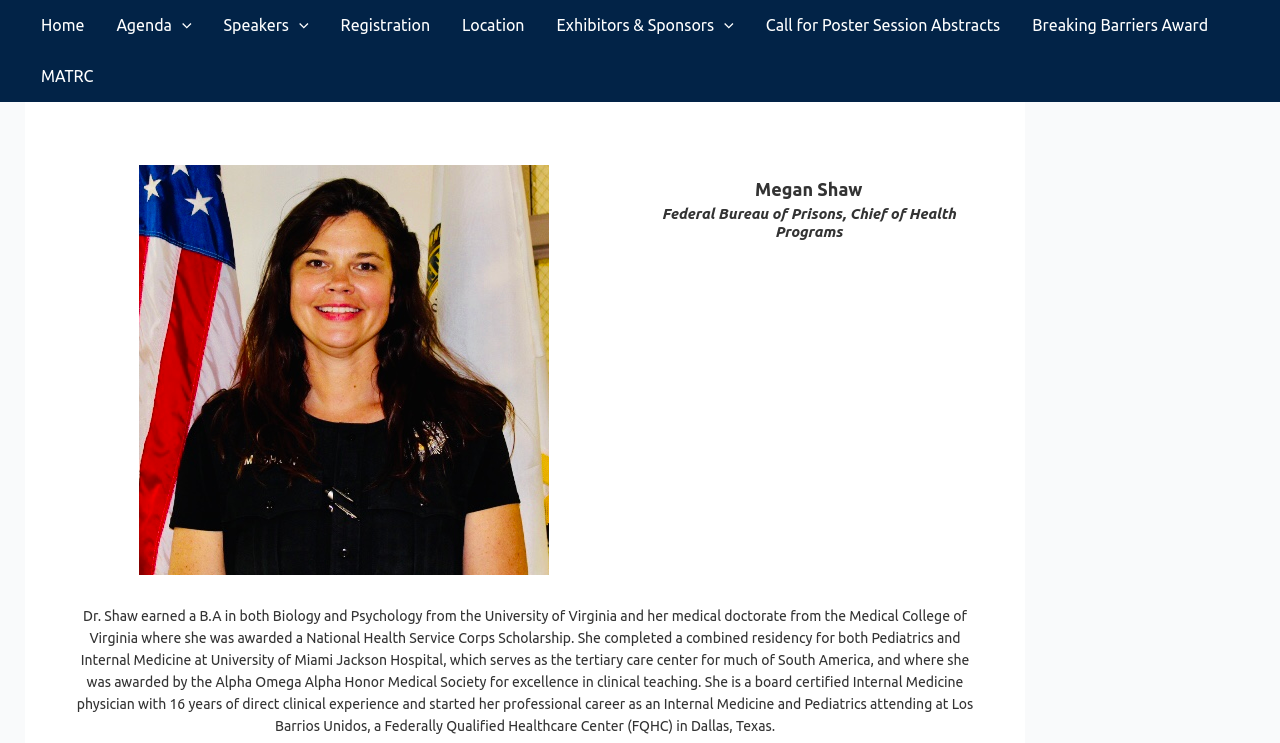Can you find the bounding box coordinates of the area I should click to execute the following instruction: "Toggle Agenda Menu"?

[0.134, 0.0, 0.15, 0.069]